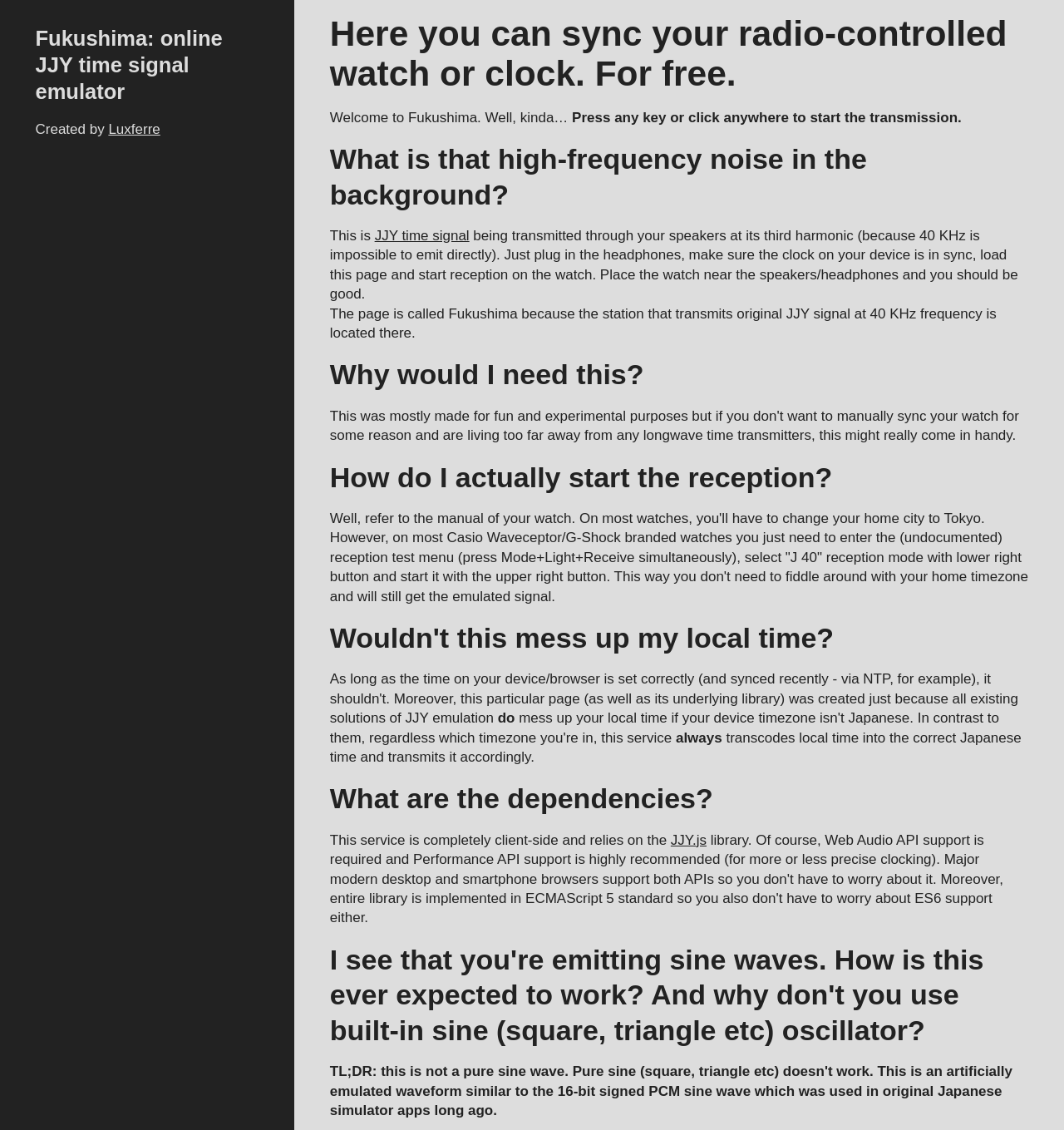What is the JJY time signal?
We need a detailed and meticulous answer to the question.

The JJY time signal is a high-frequency signal transmitted at 40 KHz frequency, which is being emulated on this webpage. This is mentioned in the text 'The page is called Fukushima because the station that transmits original JJY signal at 40 KHz frequency is located there.' and 'This is JJY time signal being transmitted through your speakers at its third harmonic (because 40 KHz is impossible to emit directly).'.